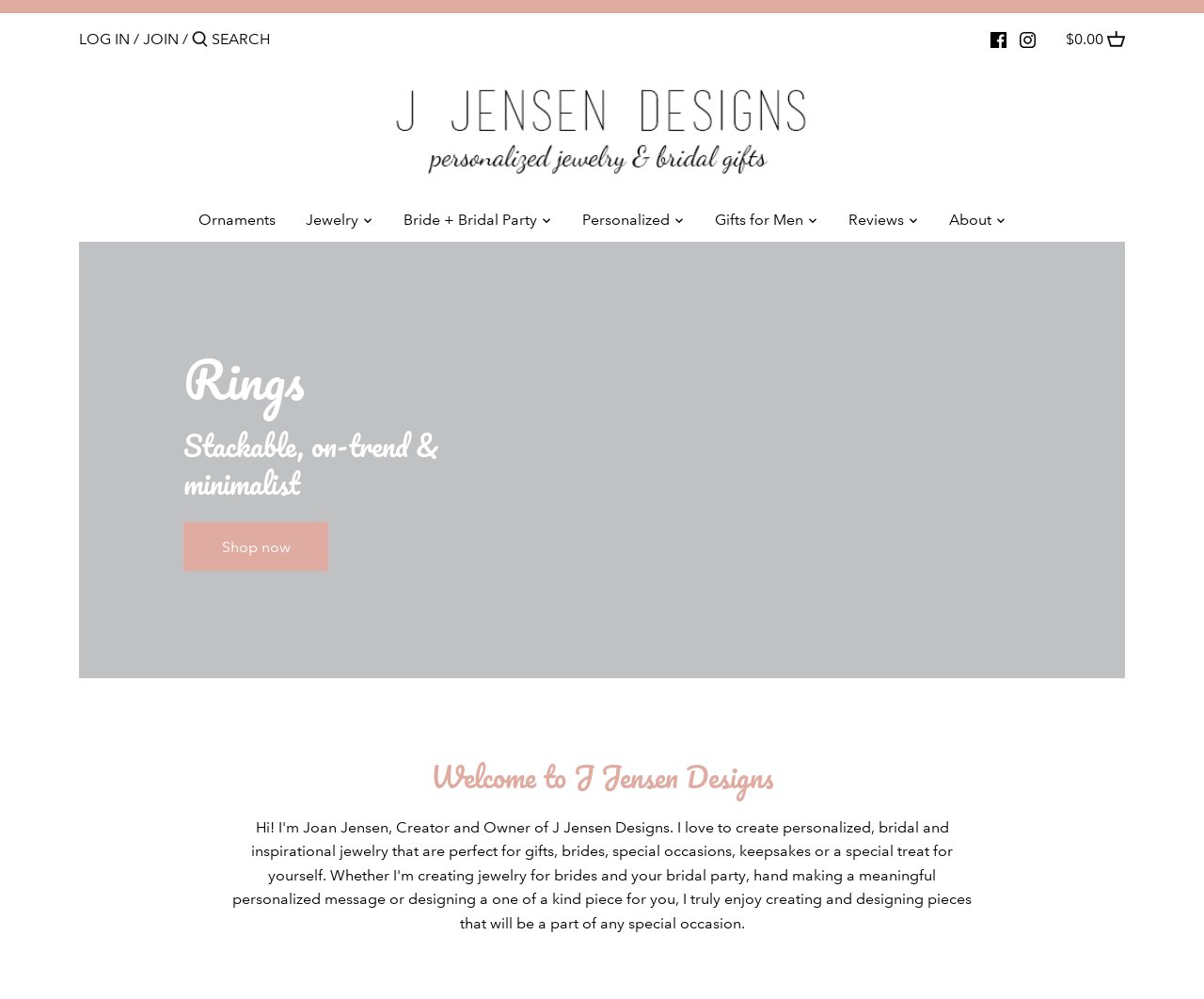What social media platforms can users connect with?
From the screenshot, supply a one-word or short-phrase answer.

Facebook and Instagram